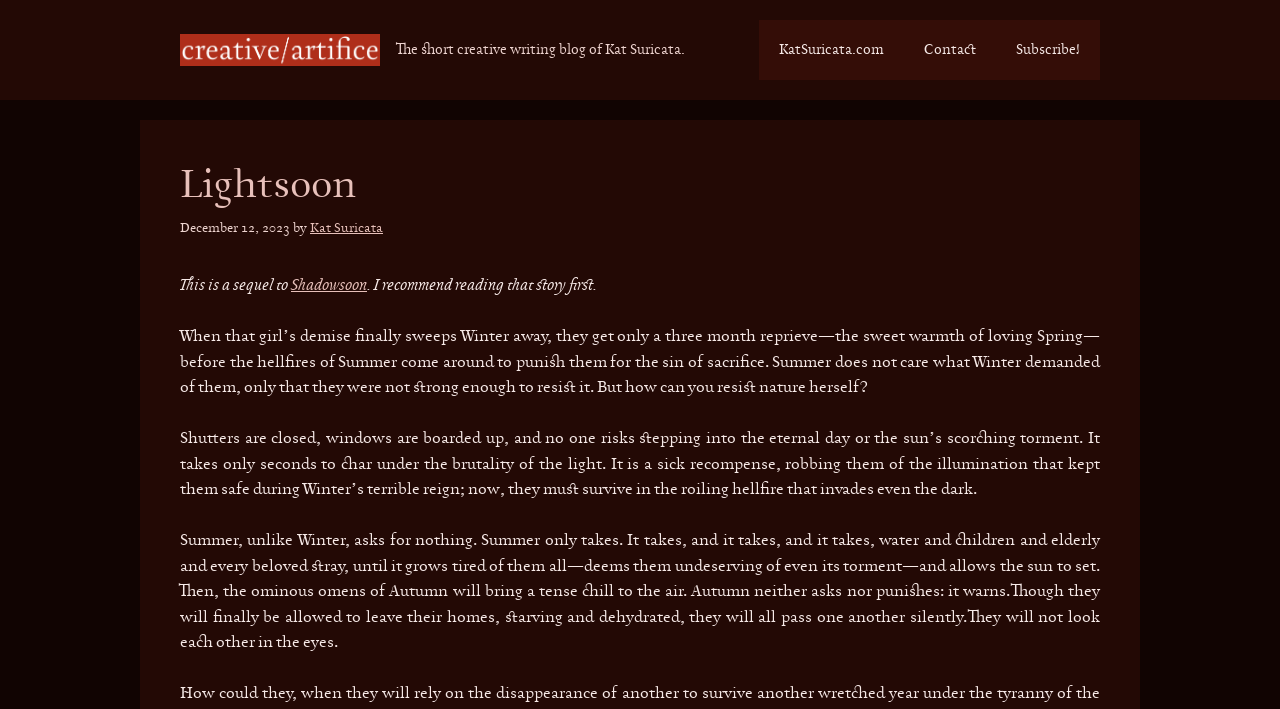Answer the question briefly using a single word or phrase: 
What is the consequence of stepping out during Summer?

Char under the brutality of the light